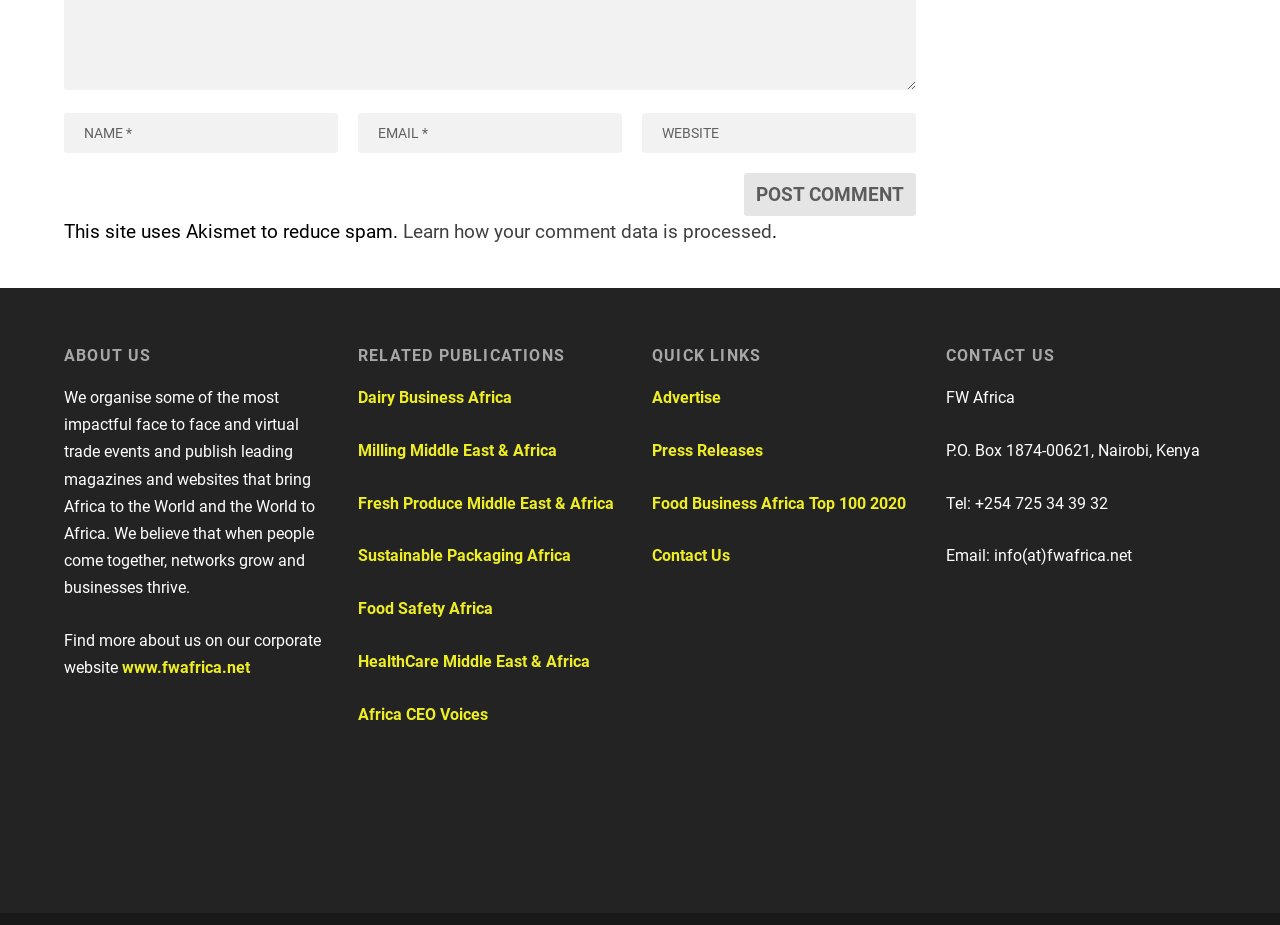Could you locate the bounding box coordinates for the section that should be clicked to accomplish this task: "Subscribe to the newsletter".

None